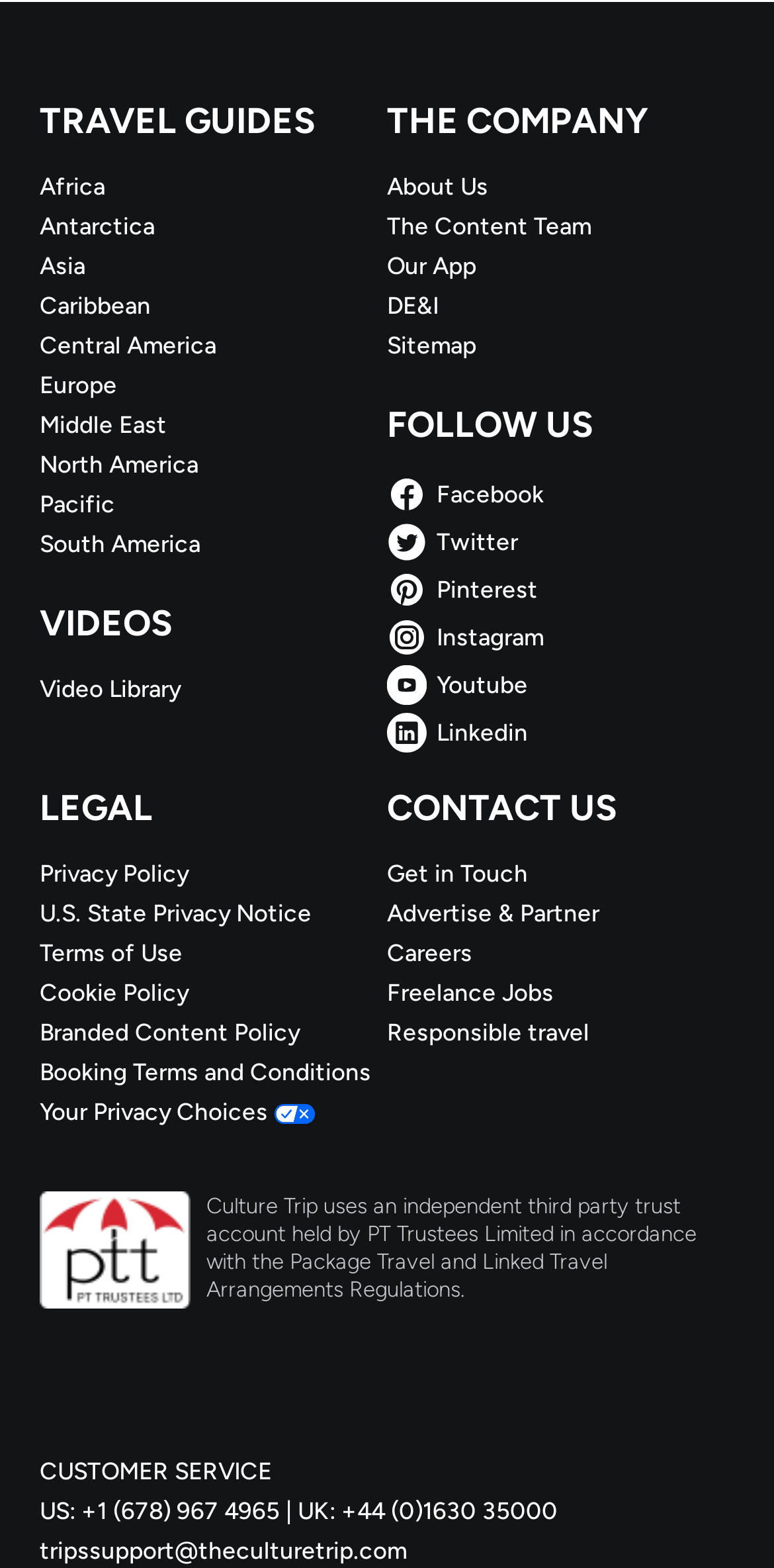Identify the bounding box coordinates of the element to click to follow this instruction: 'go to building tag'. Ensure the coordinates are four float values between 0 and 1, provided as [left, top, right, bottom].

None